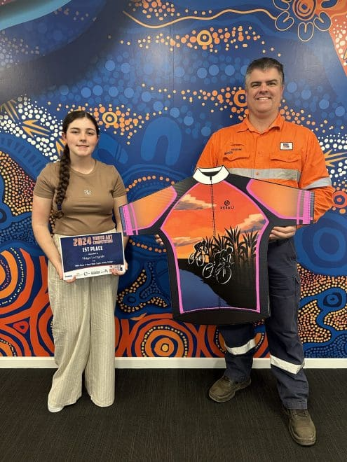What is the theme of the occasion celebrated?
Answer the question with a thorough and detailed explanation.

The image features a vibrant, culturally inspired background with intricate Indigenous designs, and the man is wearing an orange work shirt associated with the mining industry, suggesting that the occasion celebrated is possibly related to the mining sector or local initiatives.